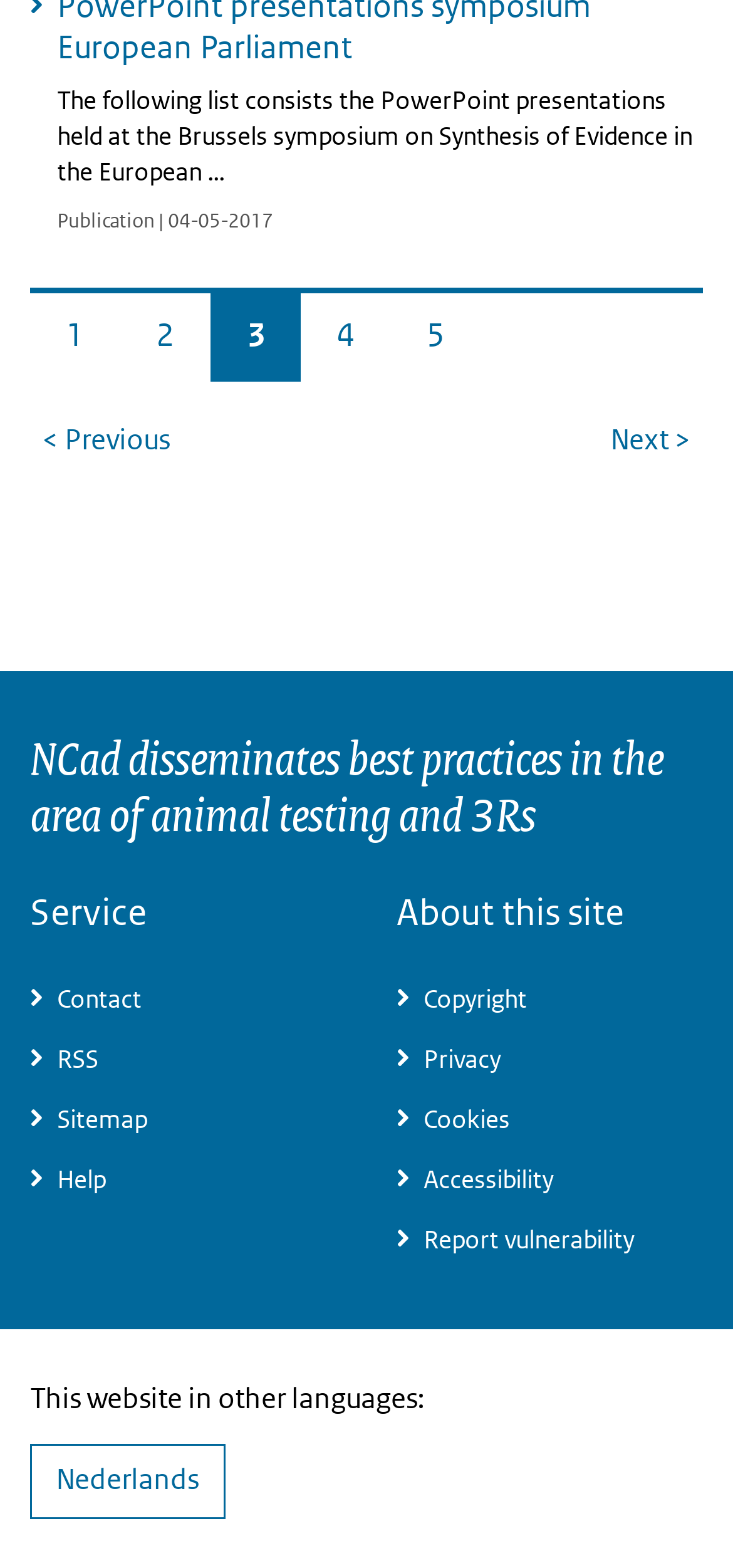Determine the bounding box coordinates for the UI element matching this description: "Next page >".

[0.832, 0.267, 0.943, 0.294]